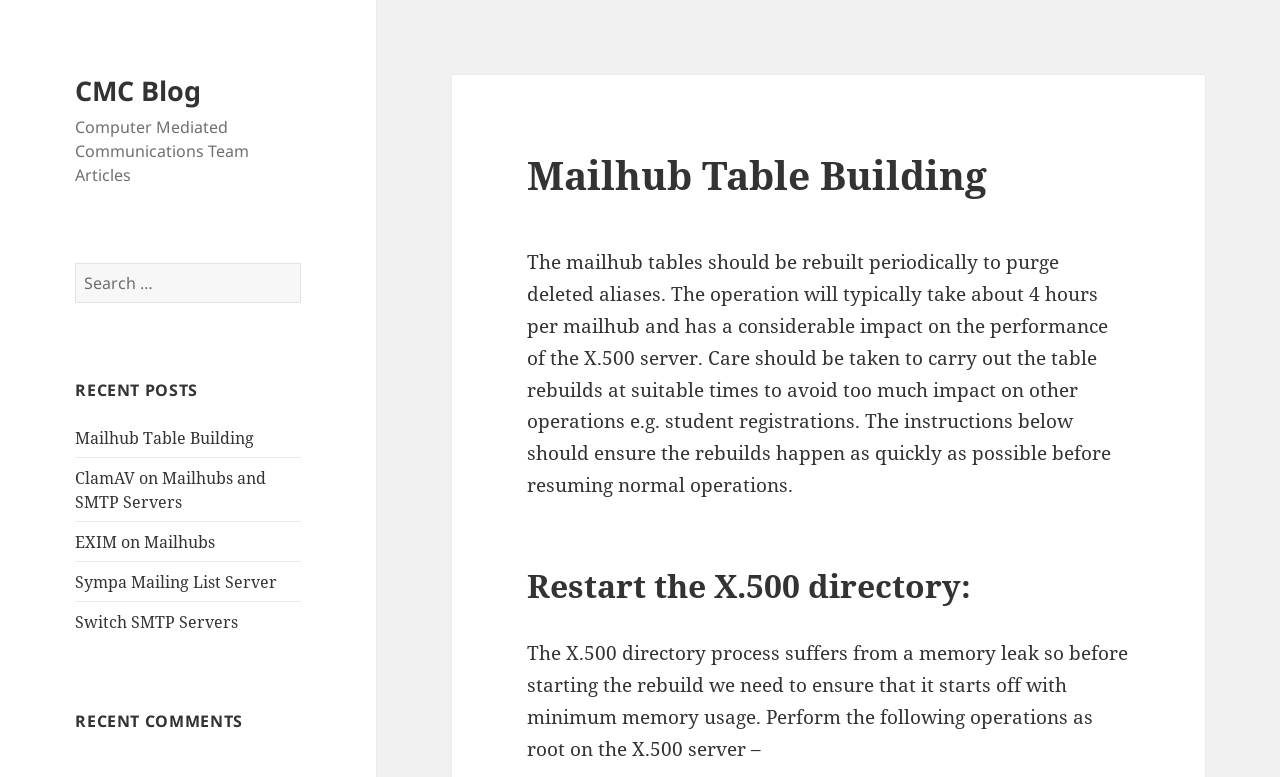Specify the bounding box coordinates for the region that must be clicked to perform the given instruction: "Check recent comments".

[0.059, 0.913, 0.235, 0.944]